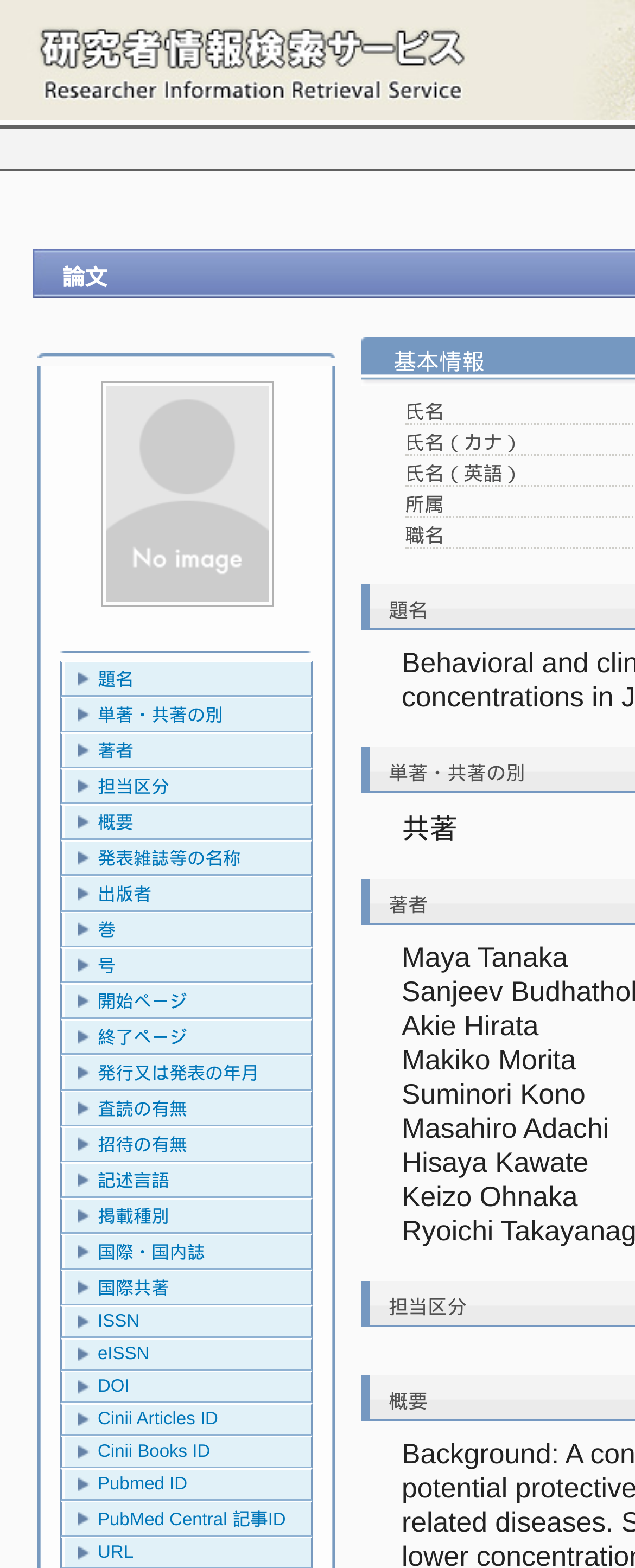Please mark the bounding box coordinates of the area that should be clicked to carry out the instruction: "Click 発表雑誌等の名称".

[0.103, 0.537, 0.49, 0.558]